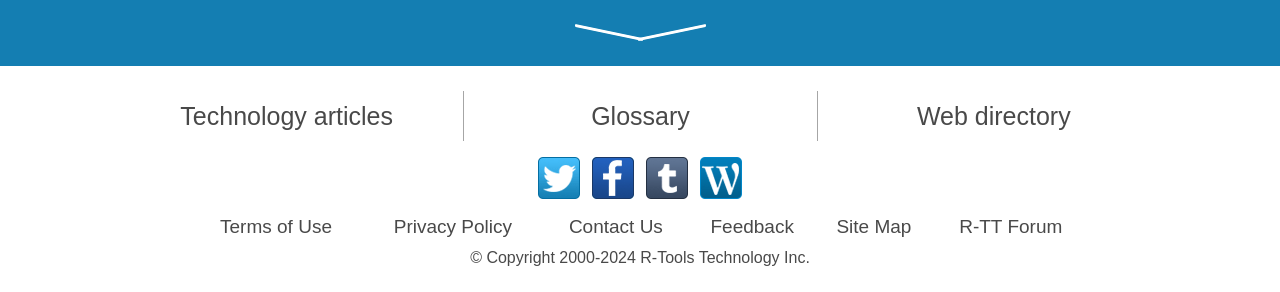Determine the bounding box coordinates of the region to click in order to accomplish the following instruction: "Connect to Twitter". Provide the coordinates as four float numbers between 0 and 1, specifically [left, top, right, bottom].

[0.42, 0.538, 0.453, 0.682]